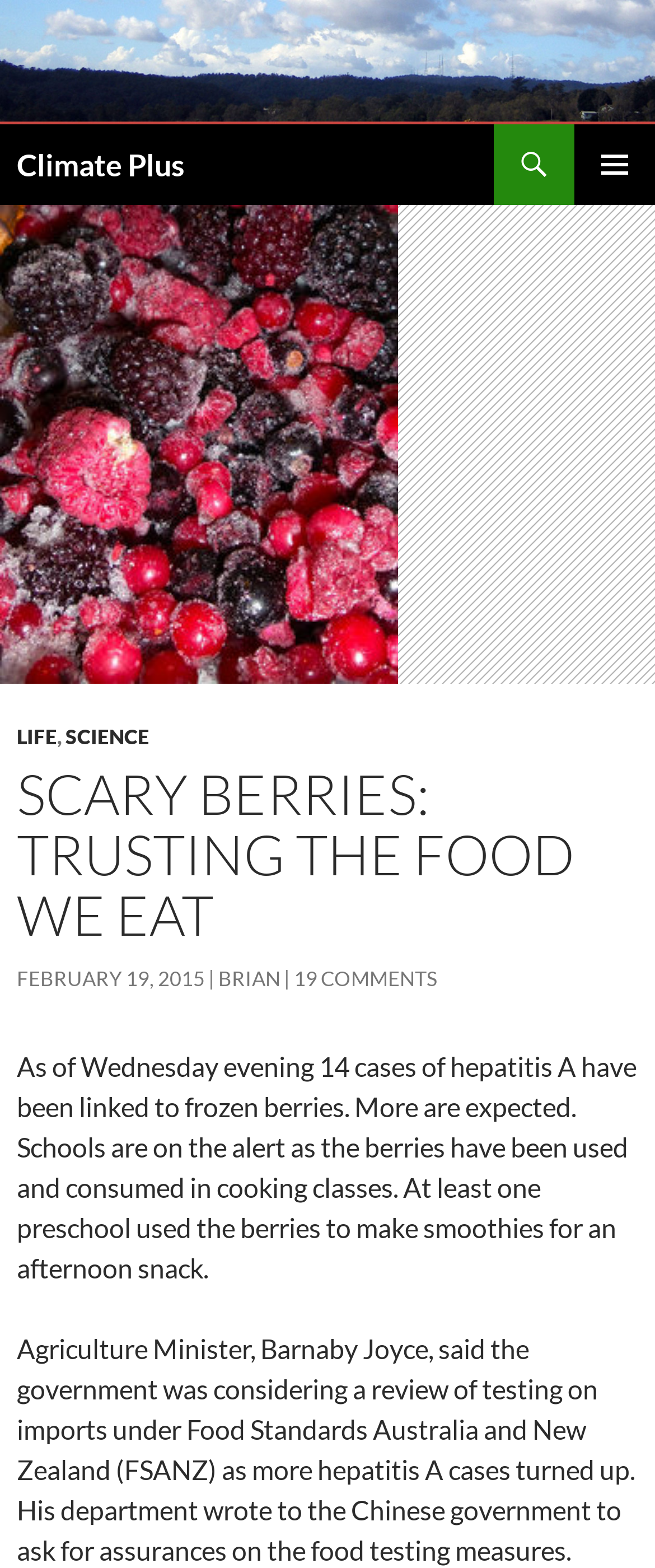Return the bounding box coordinates of the UI element that corresponds to this description: "Child Safe Policy". The coordinates must be given as four float numbers in the range of 0 and 1, [left, top, right, bottom].

None